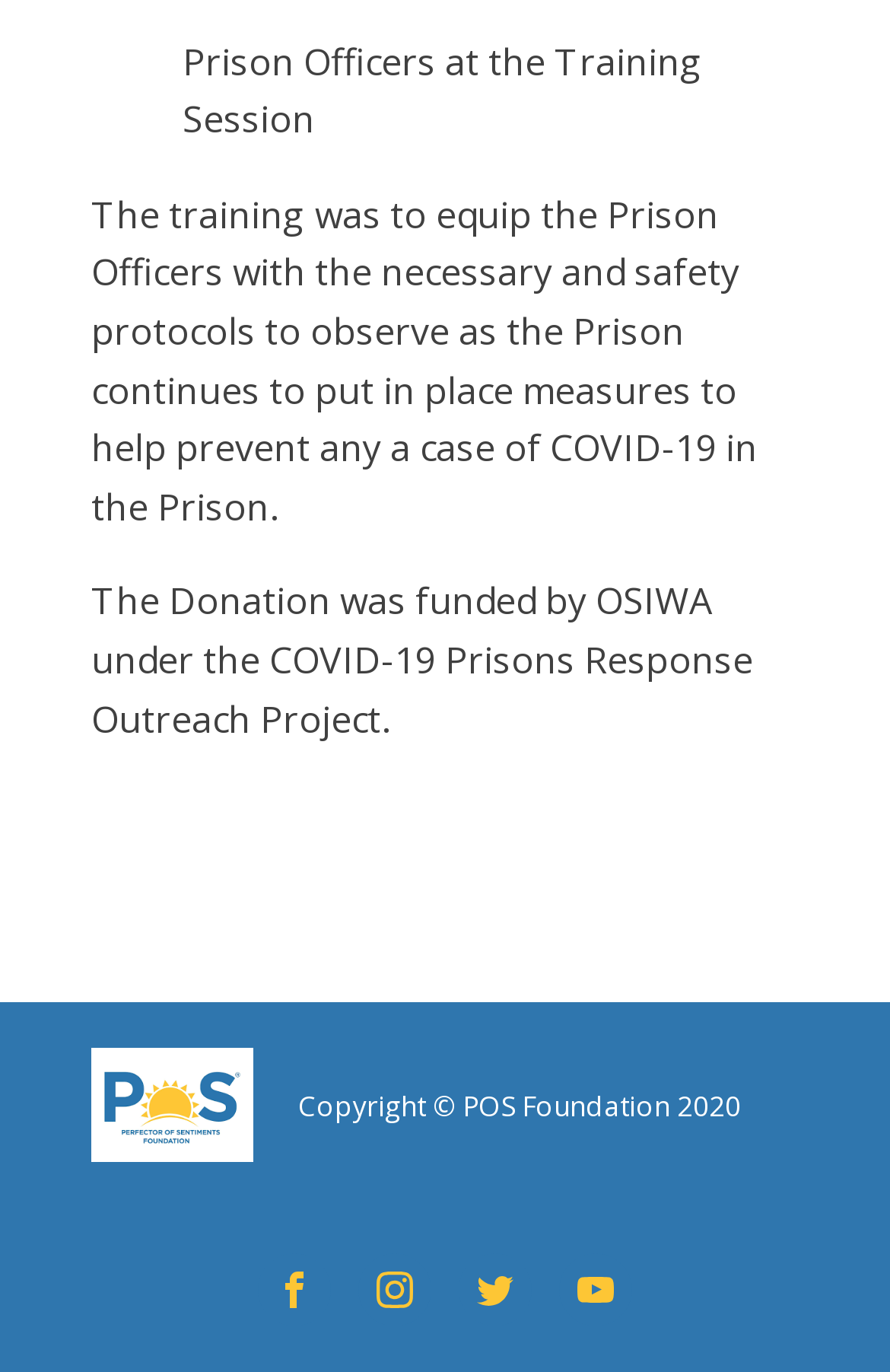Given the description "Visit our YouTube channel", determine the bounding box of the corresponding UI element.

[0.628, 0.914, 0.71, 0.967]